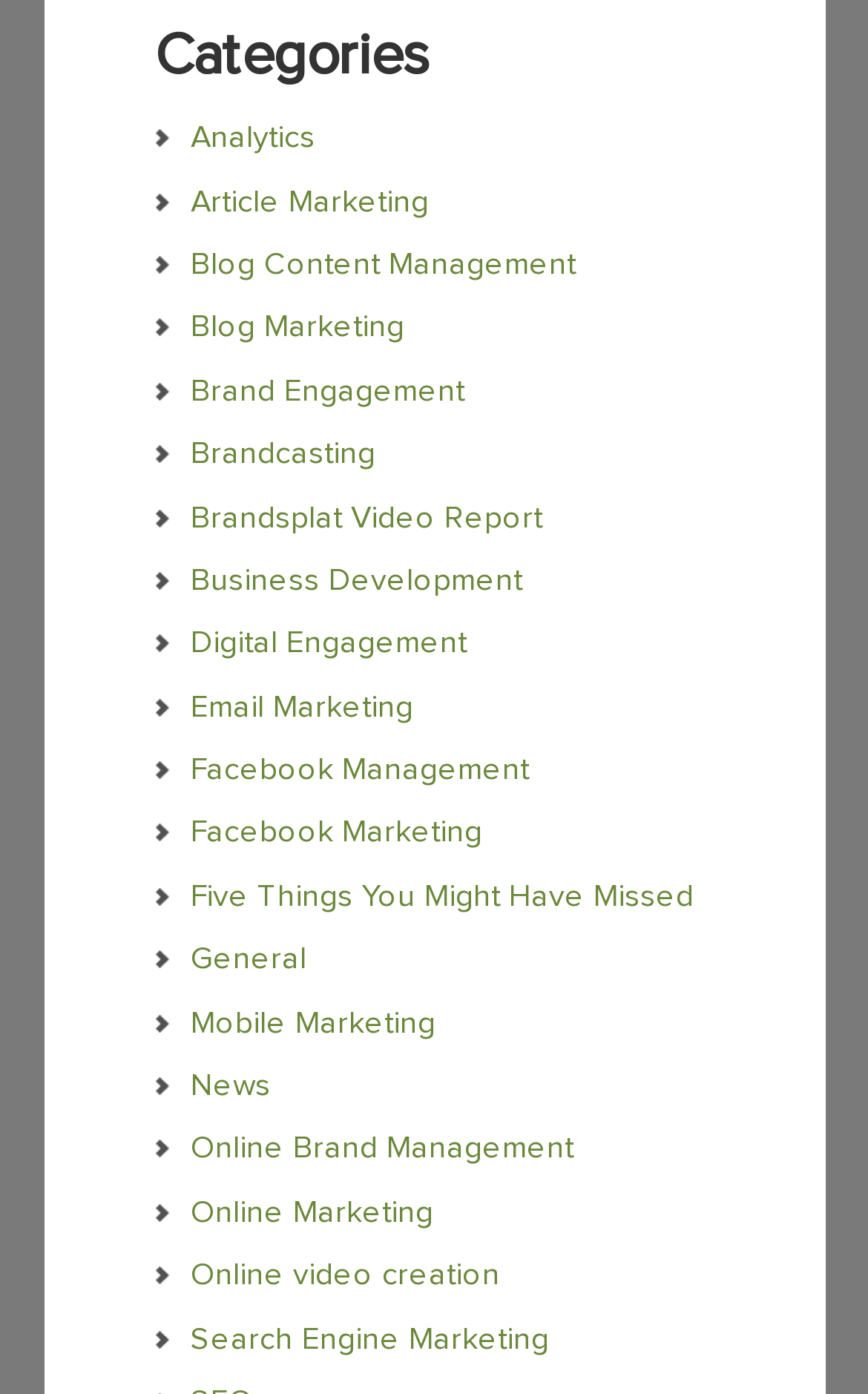Find the bounding box coordinates for the UI element whose description is: "Online Brand Management". The coordinates should be four float numbers between 0 and 1, in the format [left, top, right, bottom].

[0.219, 0.813, 0.66, 0.836]